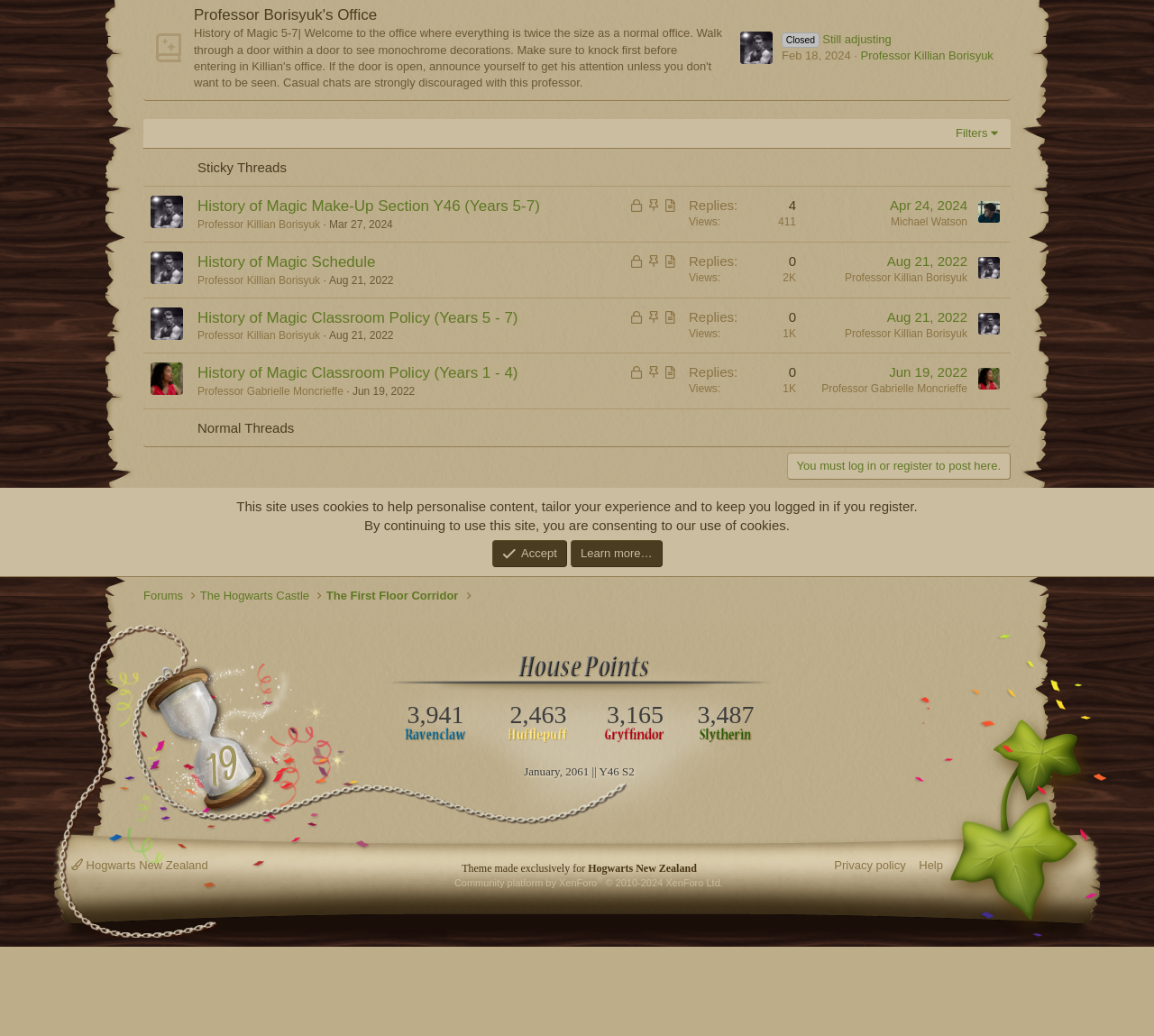Using the provided description: "History of Magic Schedule", find the bounding box coordinates of the corresponding UI element. The output should be four float numbers between 0 and 1, in the format [left, top, right, bottom].

[0.171, 0.245, 0.325, 0.261]